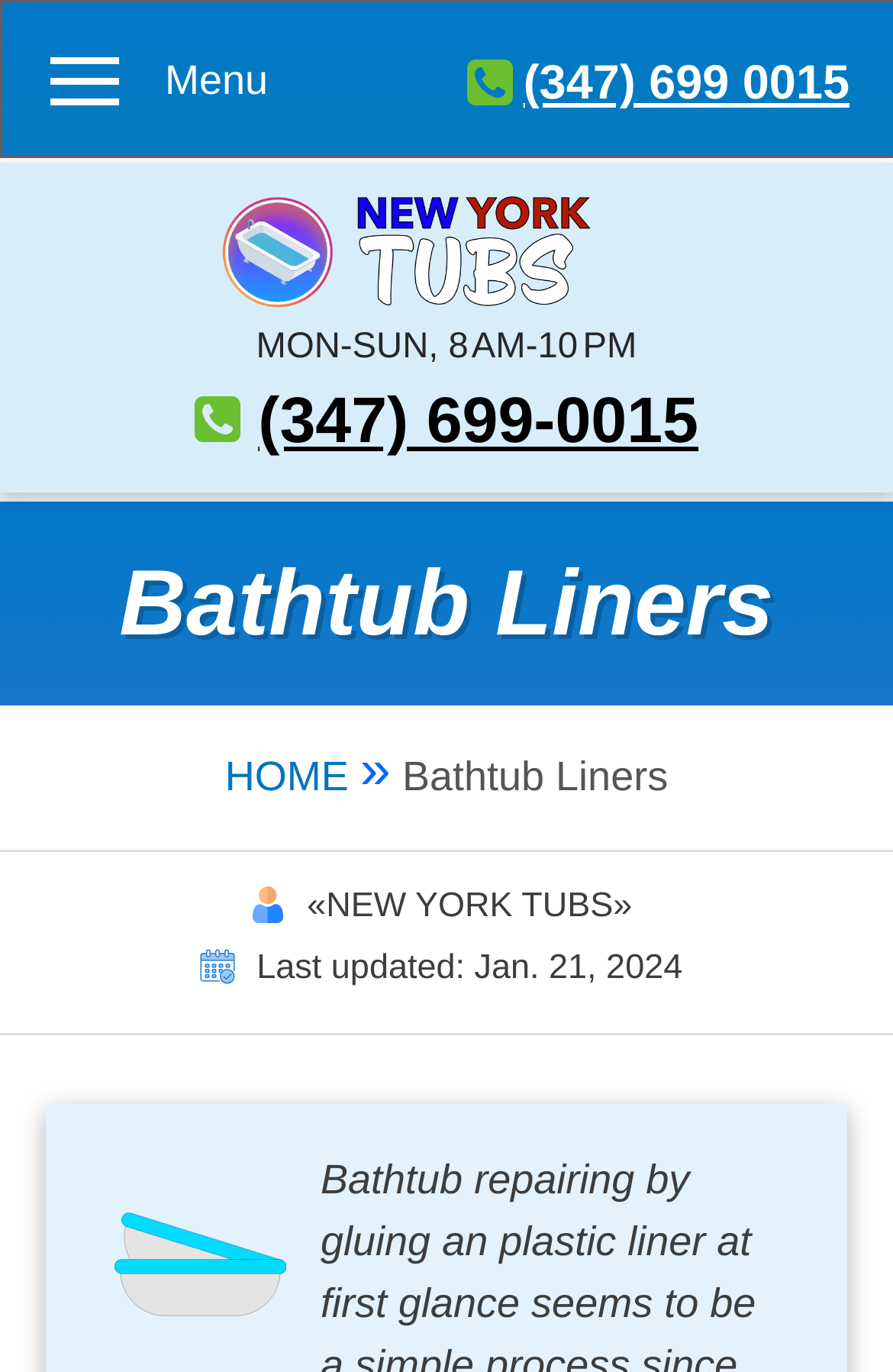Please respond to the question with a concise word or phrase:
What is the image at the bottom?

Bathtub Liner